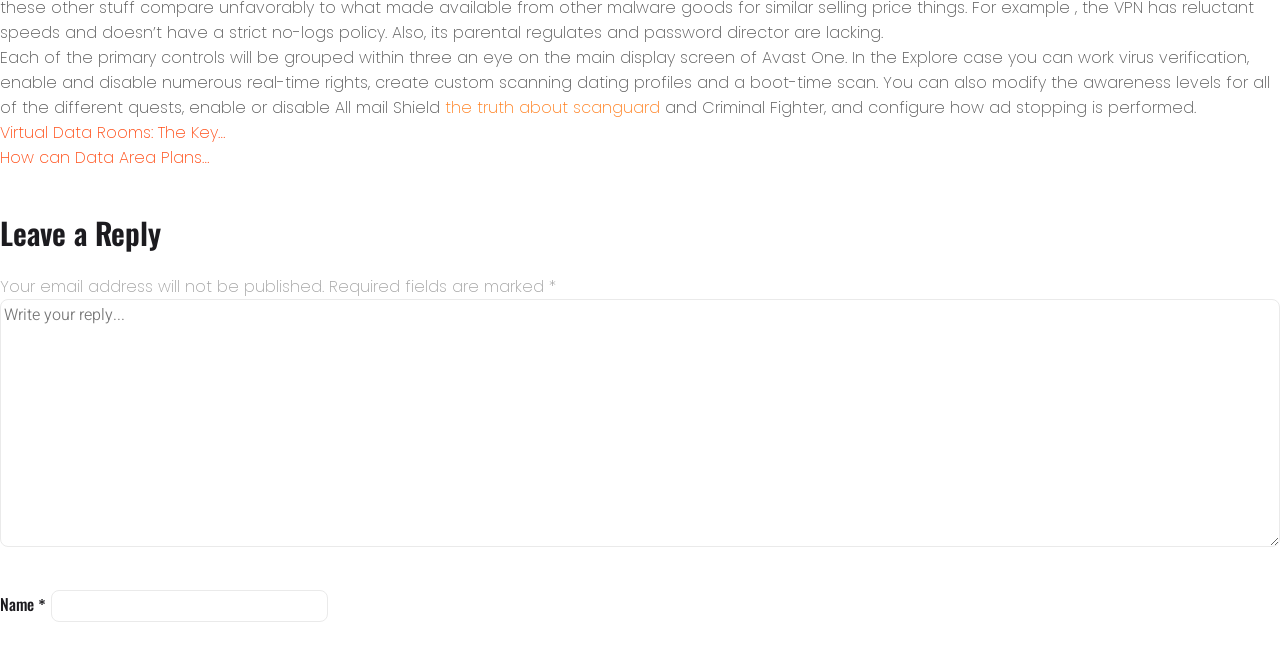Provide the bounding box coordinates of the UI element that matches the description: "the truth about scanguard".

[0.348, 0.145, 0.516, 0.18]